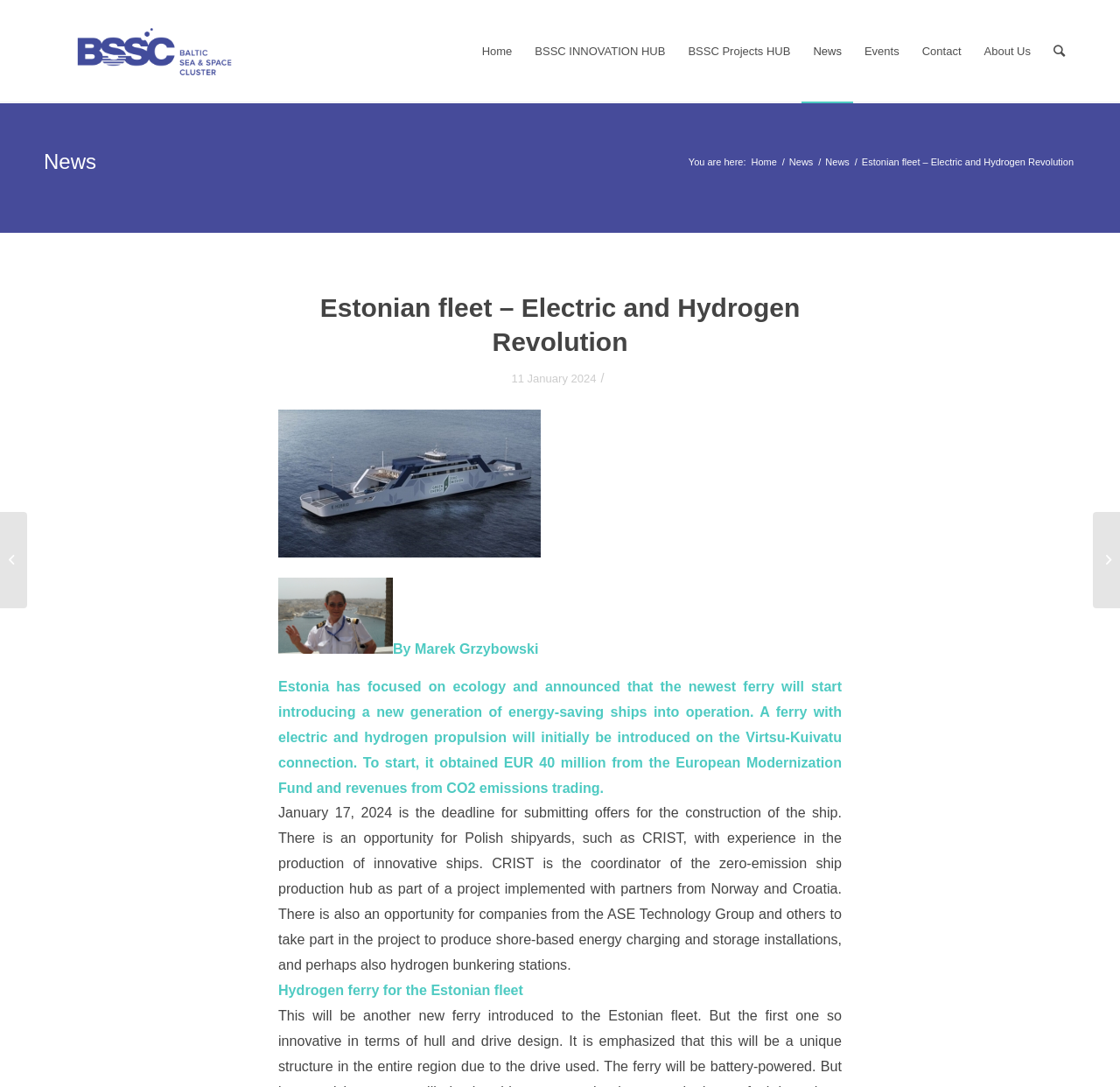Please identify the bounding box coordinates of the clickable region that I should interact with to perform the following instruction: "Check the events page". The coordinates should be expressed as four float numbers between 0 and 1, i.e., [left, top, right, bottom].

[0.762, 0.001, 0.813, 0.094]